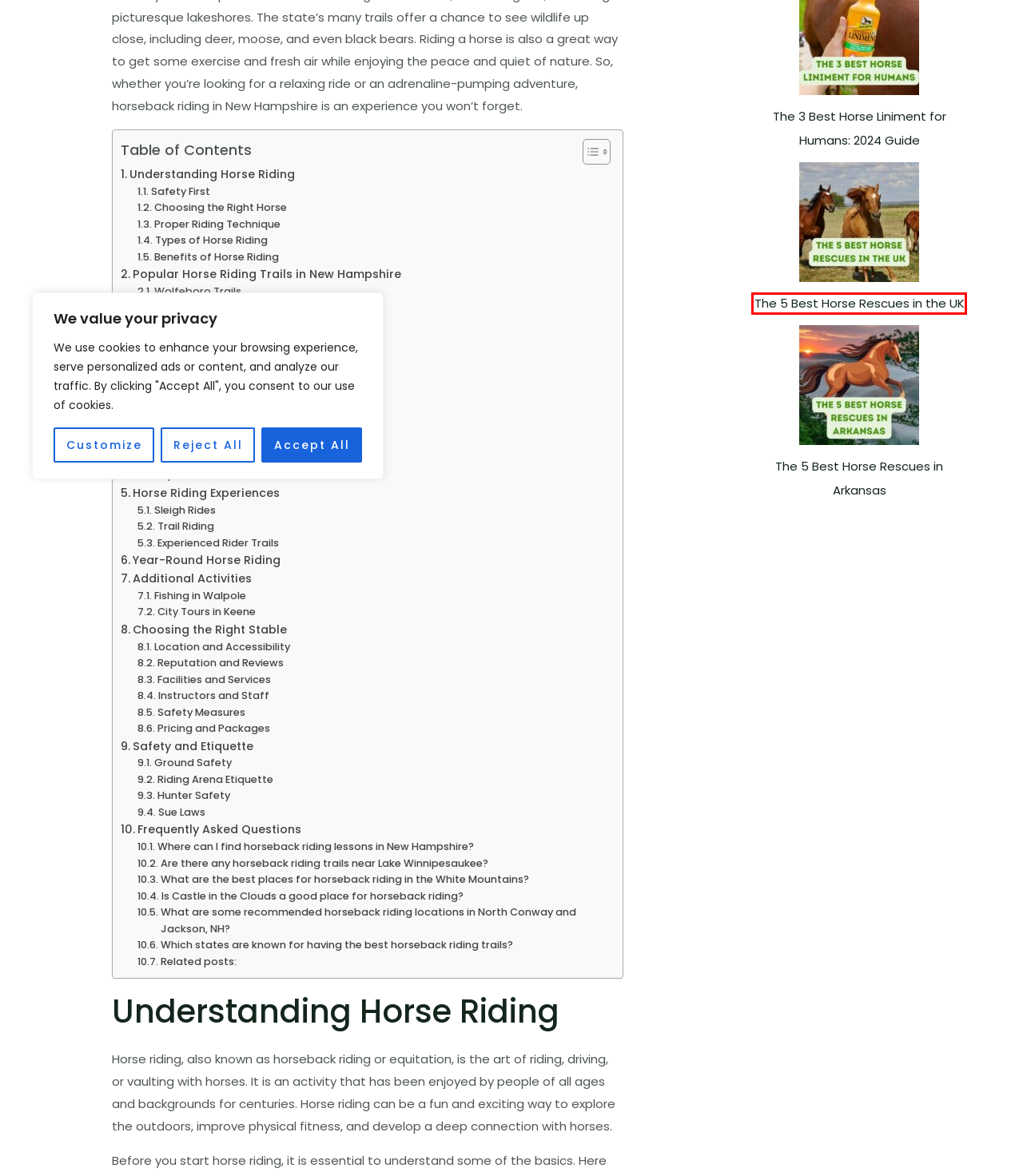A screenshot of a webpage is given with a red bounding box around a UI element. Choose the description that best matches the new webpage shown after clicking the element within the red bounding box. Here are the candidates:
A. Donkeys - OwnTheHorse
B. Home - OwnTheHorse
C. Horse Riding - OwnTheHorse
D. Horse Riding in Nebraska: Trails, Tips, and Top Destinations - OwnTheHorse
E. The 5 Best Horse Rescues in Arkansas - OwnTheHorse
F. The 5 Best Horse Rescues in the UK - OwnTheHorse
G. The 3 Best Horse Liniment for Humans: 2024 Guide
H. Horse Riding in Vermont: Trails, Tips, and Scenery - OwnTheHorse

F